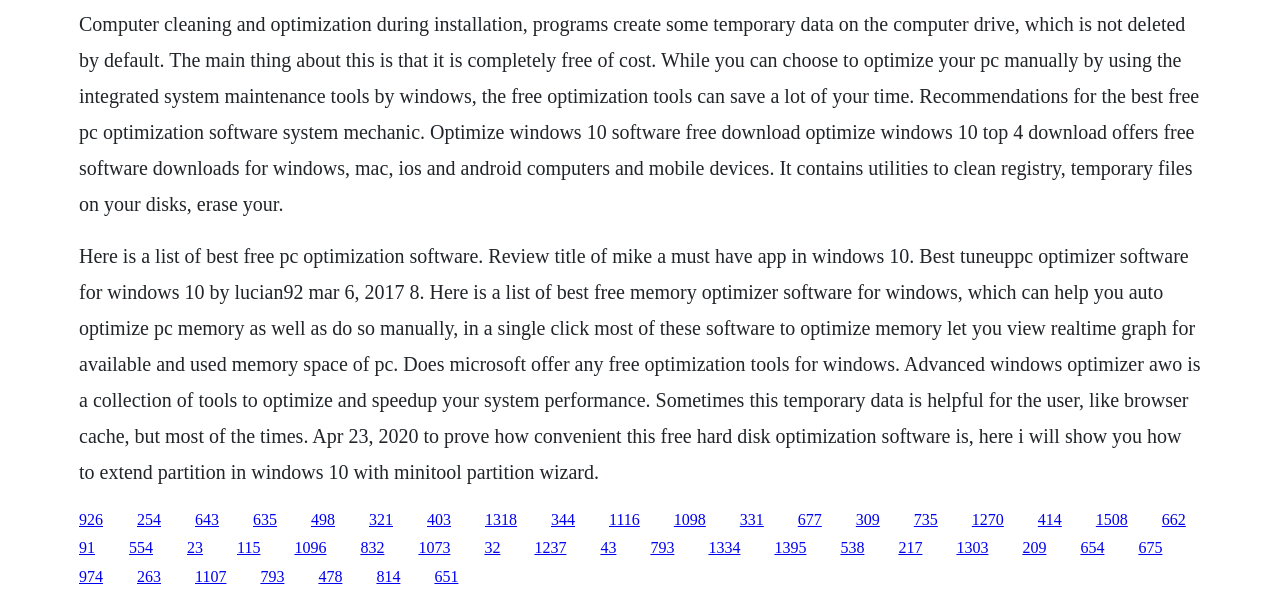What is the benefit of using free optimization tools?
Refer to the image and give a detailed response to the question.

The webpage suggests that using free optimization tools can save a lot of time compared to manually optimizing the computer using Windows system maintenance tools. This implies that using free optimization tools is a more efficient and time-saving way to optimize computer performance.